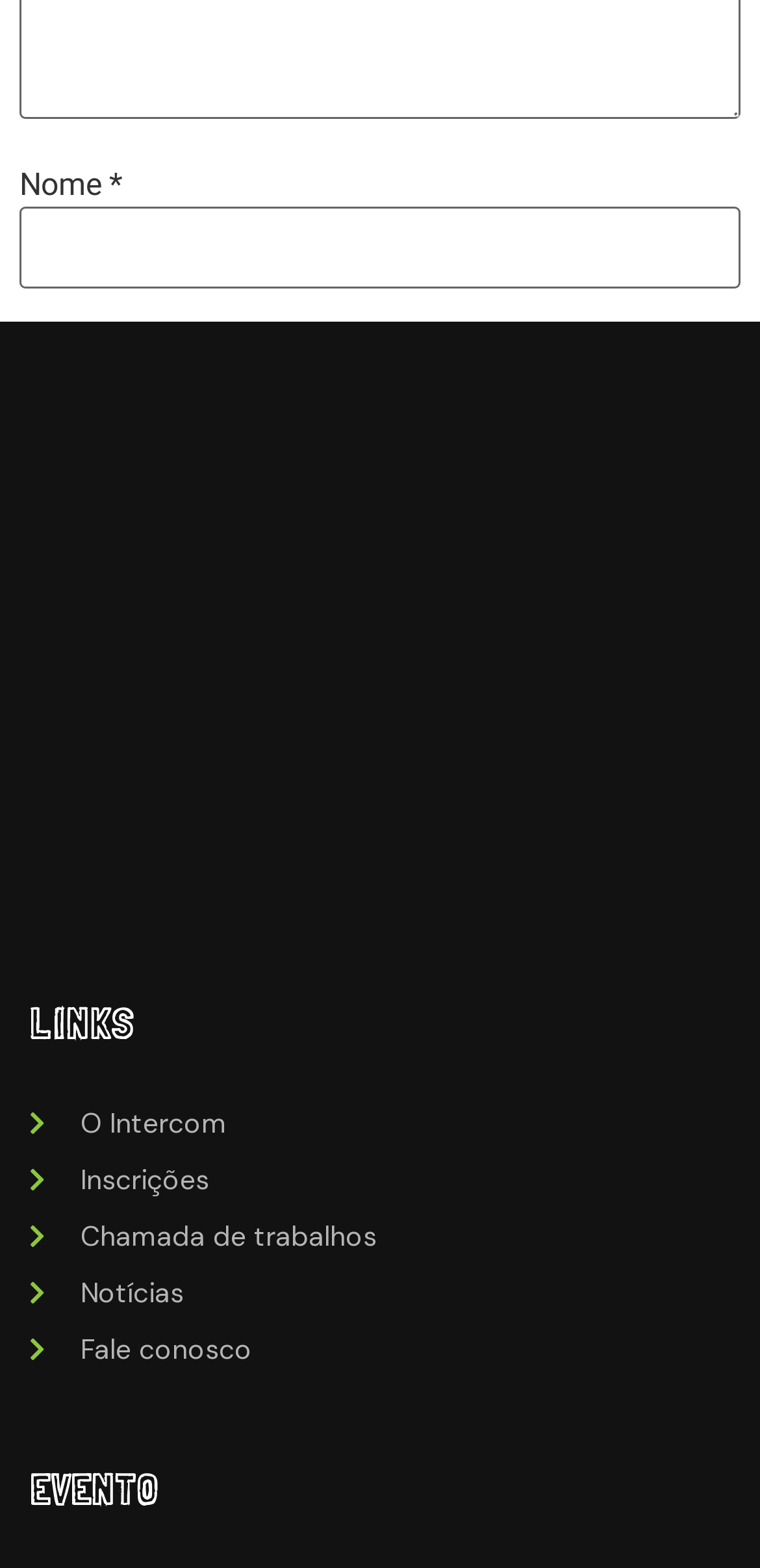Determine the bounding box coordinates of the UI element described by: "Inscrições".

[0.038, 0.74, 0.496, 0.766]